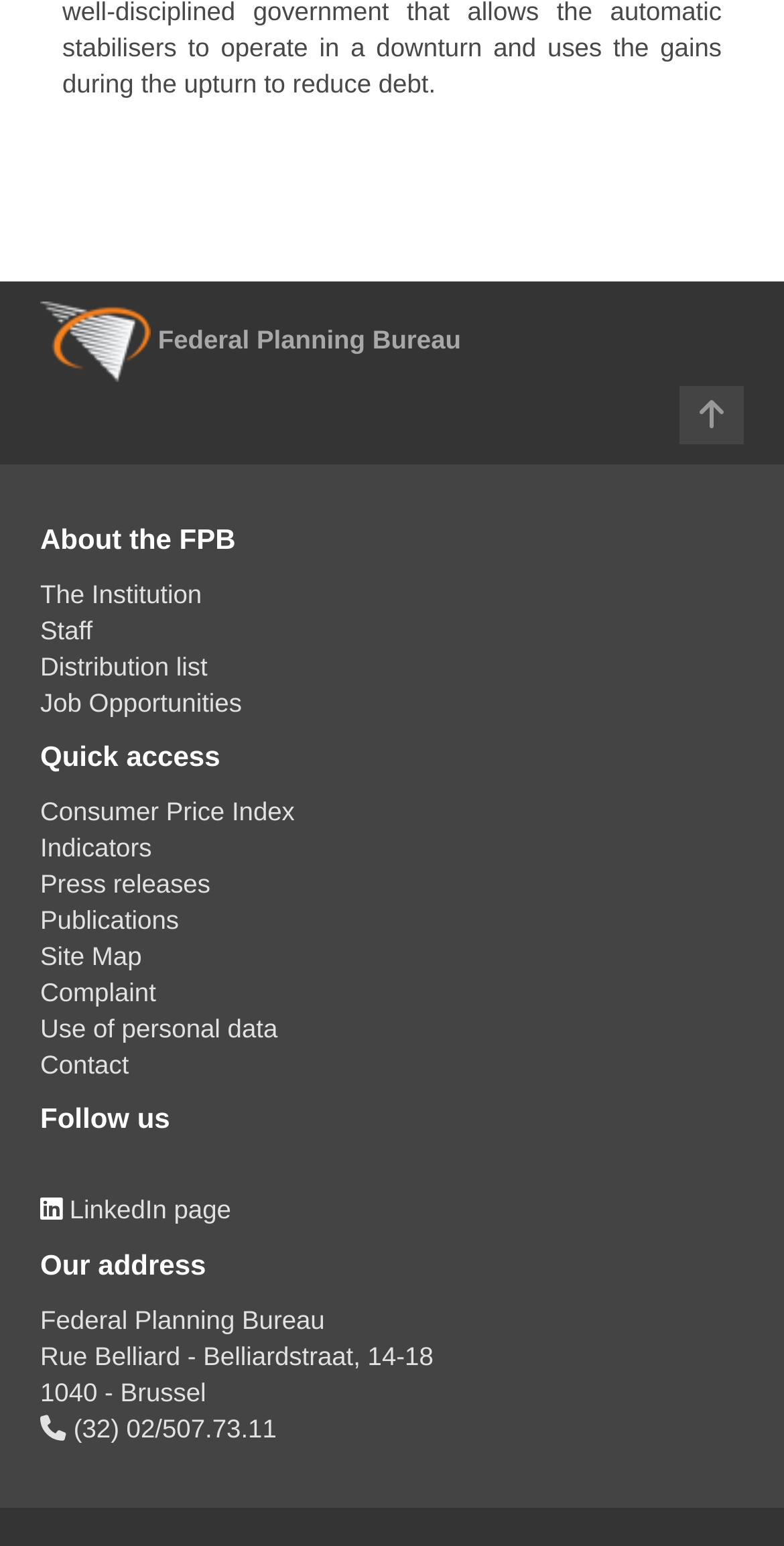Please answer the following question using a single word or phrase: 
What is the address of the Federal Planning Bureau?

Rue Belliard - Belliardstraat, 14-18, 1040 Brussel